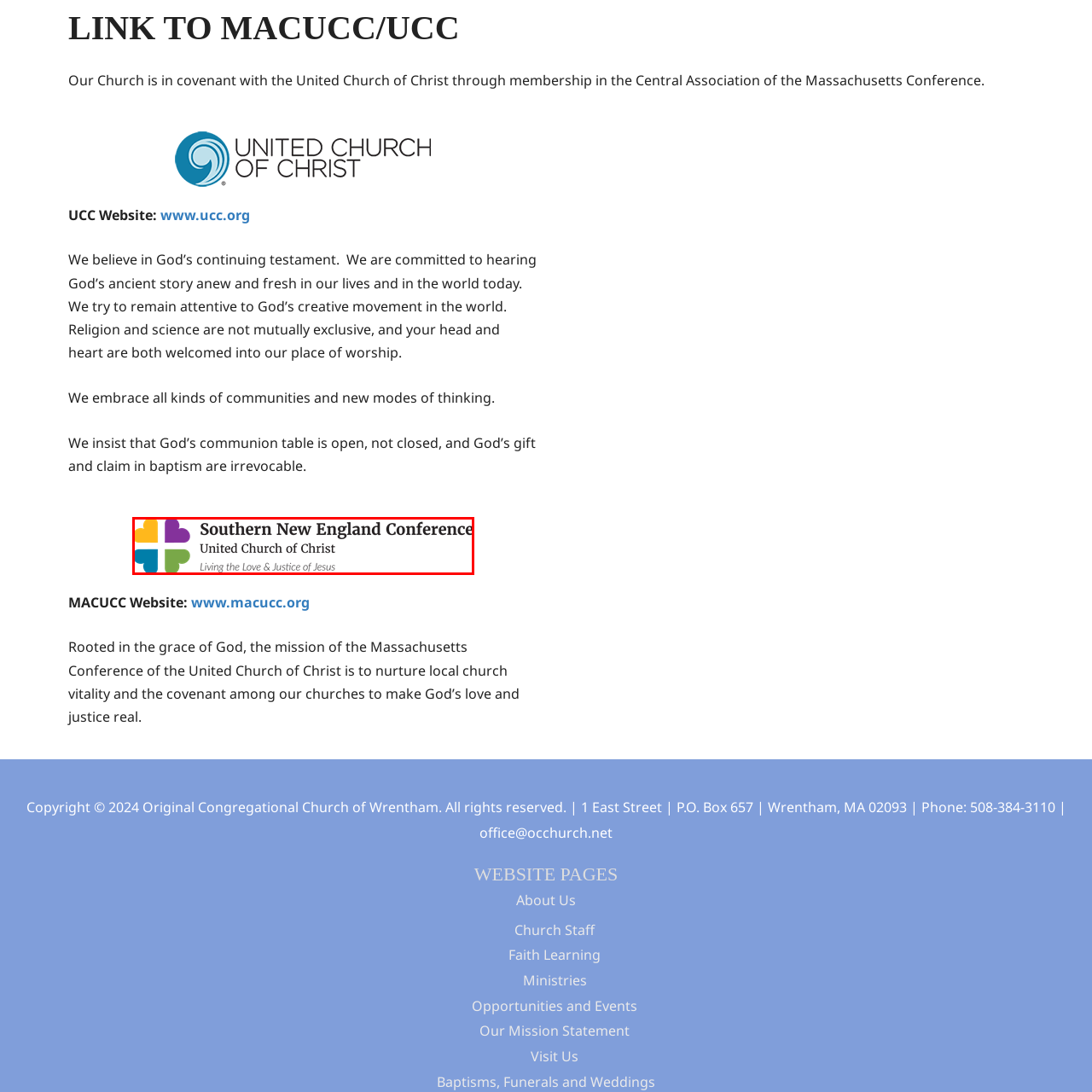Please look at the image highlighted by the red box, What is written beneath the graphic?
 Provide your answer using a single word or phrase.

Southern New England Conference